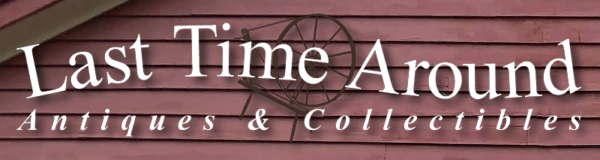What is the symbolic meaning of the wheel in the logo?
Look at the image and answer with only one word or phrase.

Bygone eras